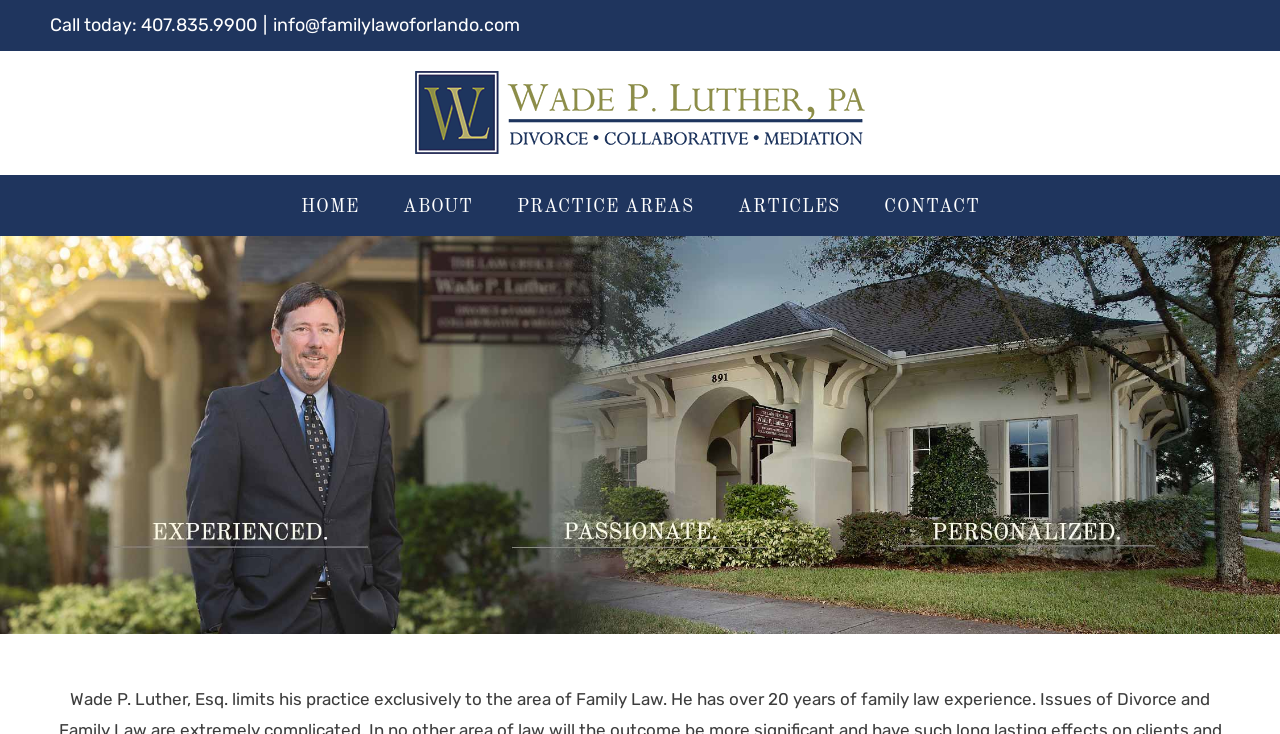Can you identify the bounding box coordinates of the clickable region needed to carry out this instruction: 'Go to the home page'? The coordinates should be four float numbers within the range of 0 to 1, stated as [left, top, right, bottom].

[0.235, 0.238, 0.28, 0.32]